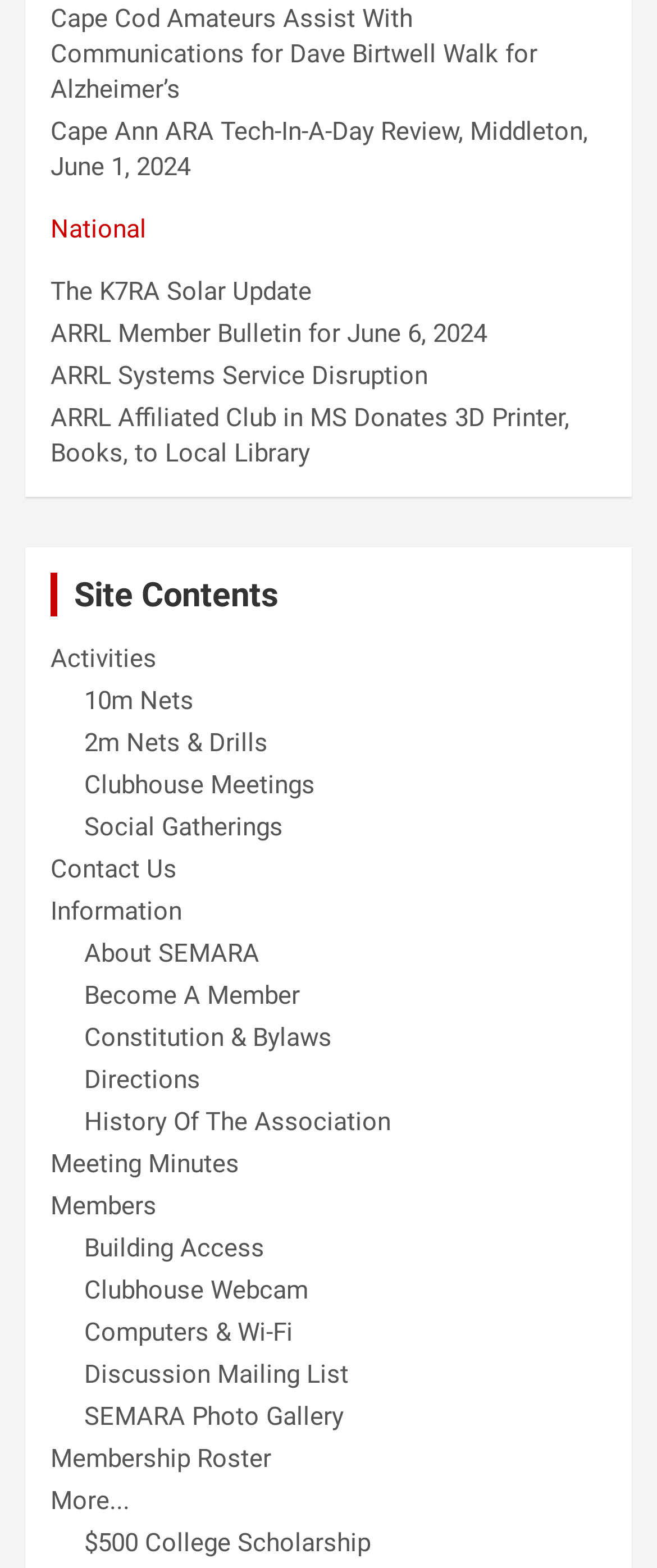Please provide the bounding box coordinates for the UI element as described: "incremental analysis". The coordinates must be four floats between 0 and 1, represented as [left, top, right, bottom].

None